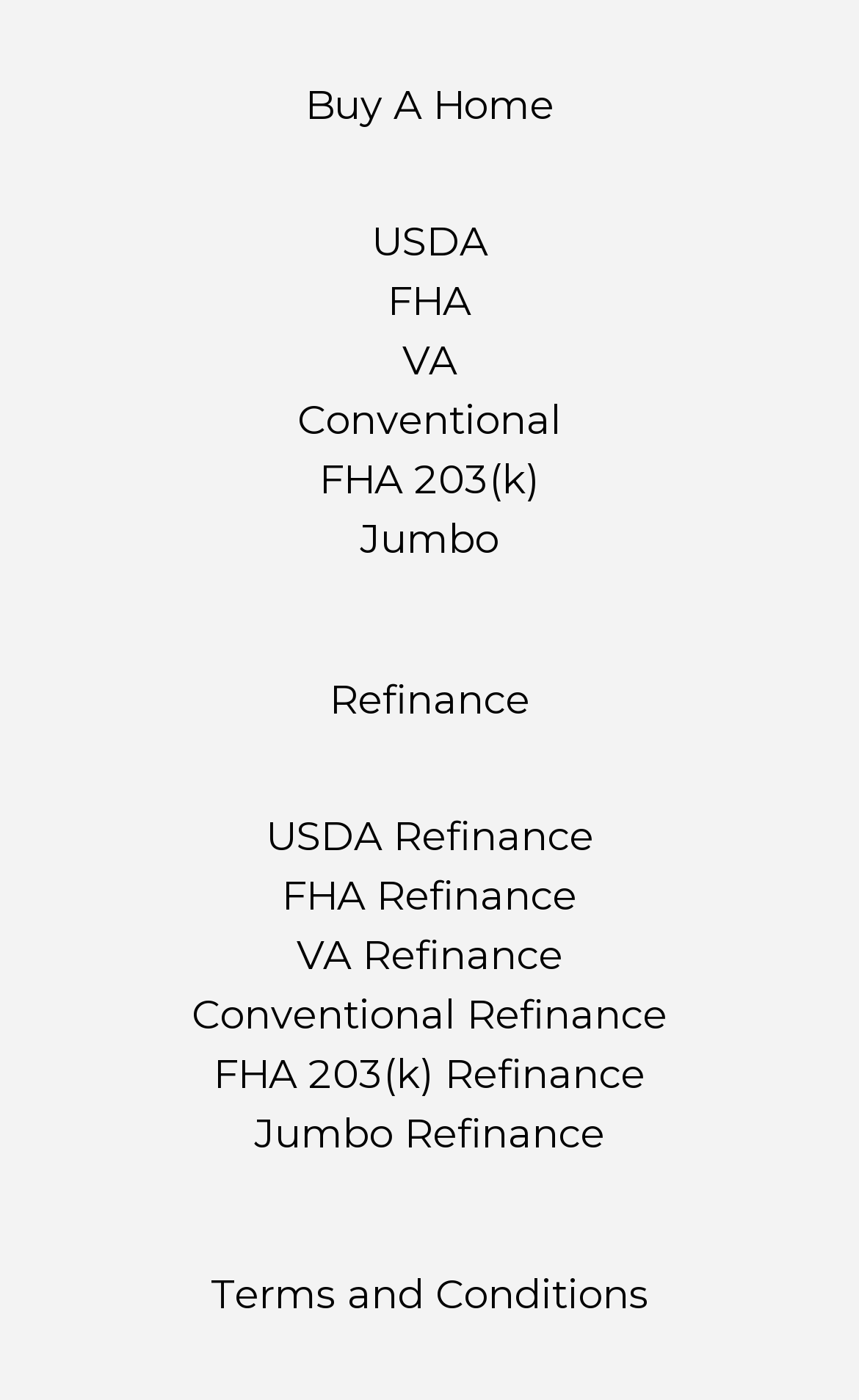How many refinance options are available?
Using the image, provide a detailed and thorough answer to the question.

By examining the links on the webpage, I can see that there are 6 refinance options available, including 'USDA Refinance', 'FHA Refinance', 'VA Refinance', 'Conventional Refinance', 'FHA 203(k) Refinance', and 'Jumbo Refinance'.